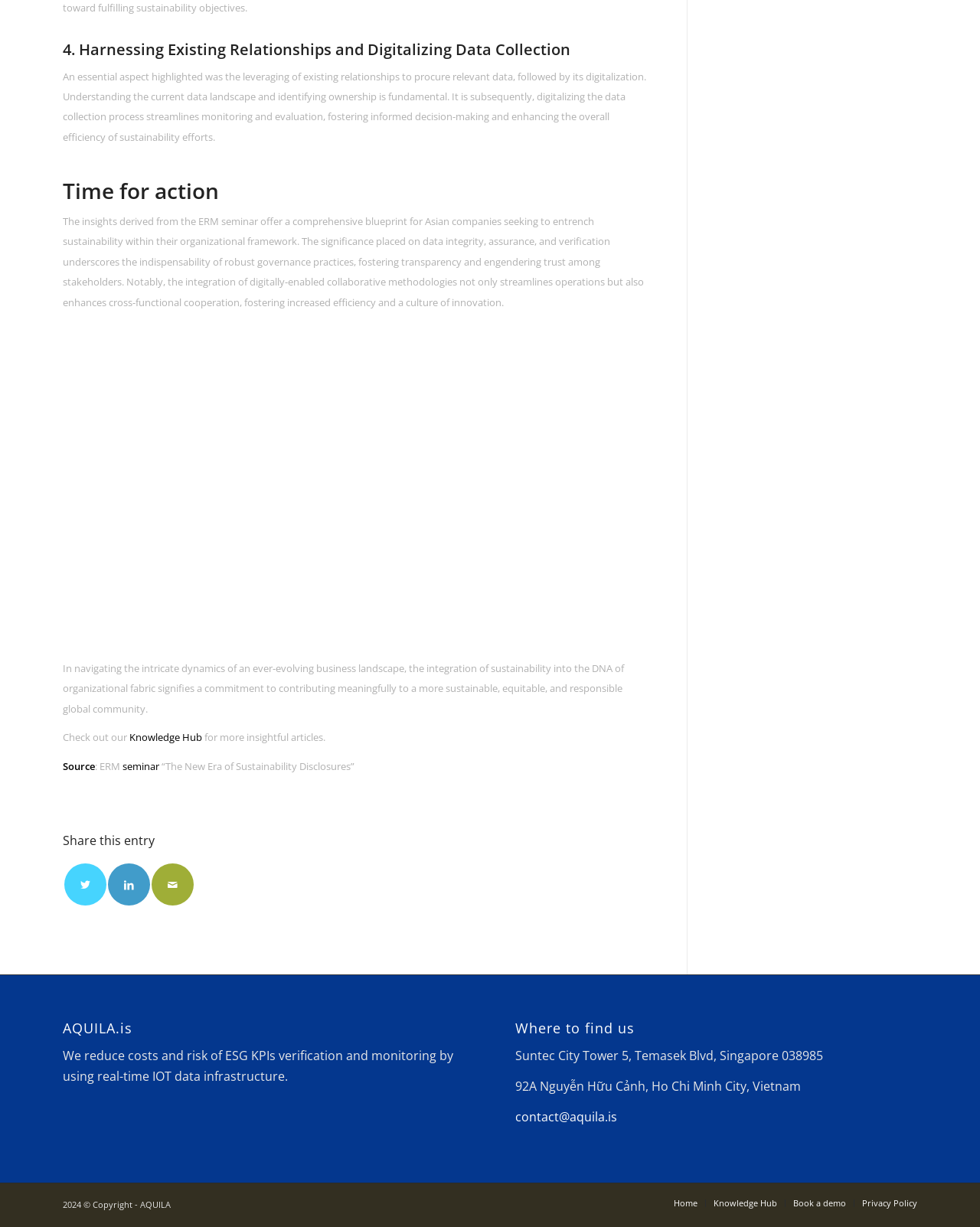What is the purpose of the company?
Answer with a single word or phrase, using the screenshot for reference.

ESG KPIs verification and monitoring